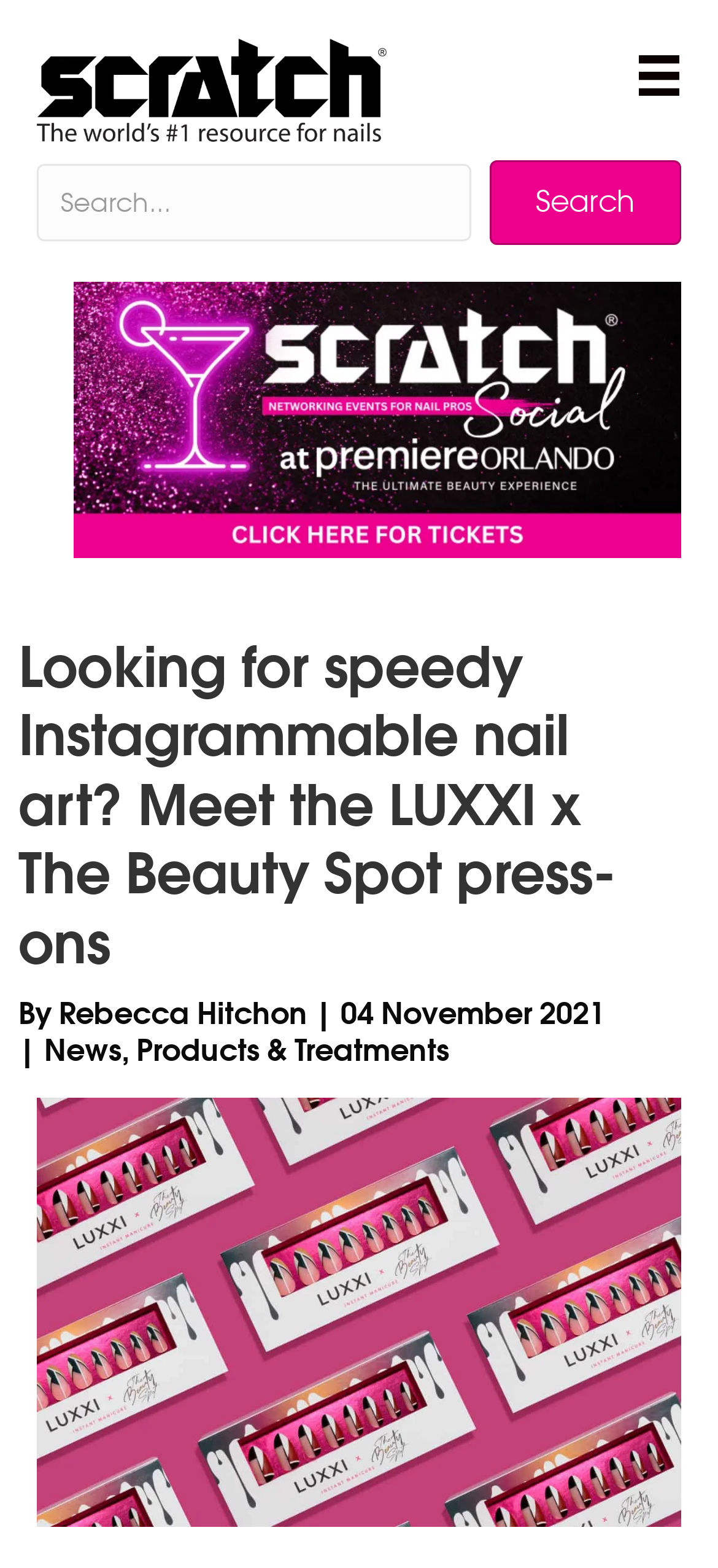How many images are on the webpage?
Look at the screenshot and give a one-word or phrase answer.

3